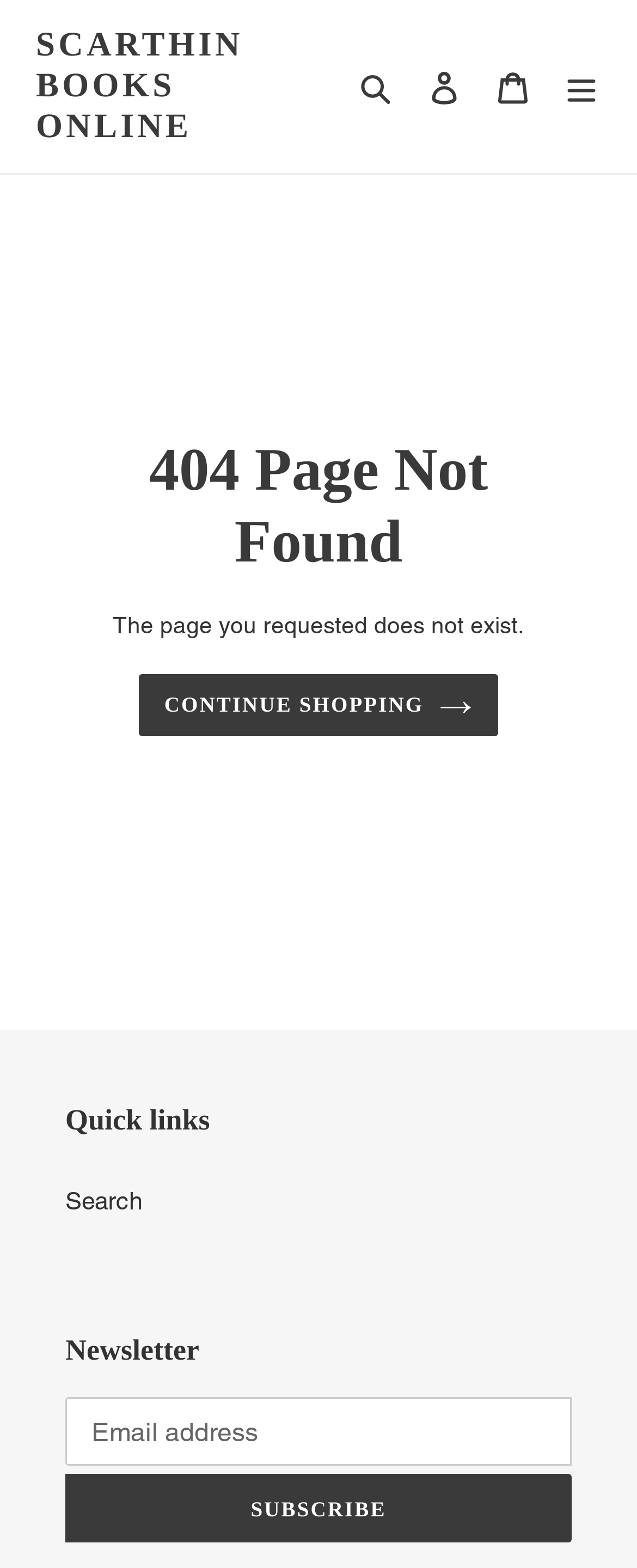Use a single word or phrase to answer the question:
What is the alternative action provided on the 404 page?

CONTINUE SHOPPING